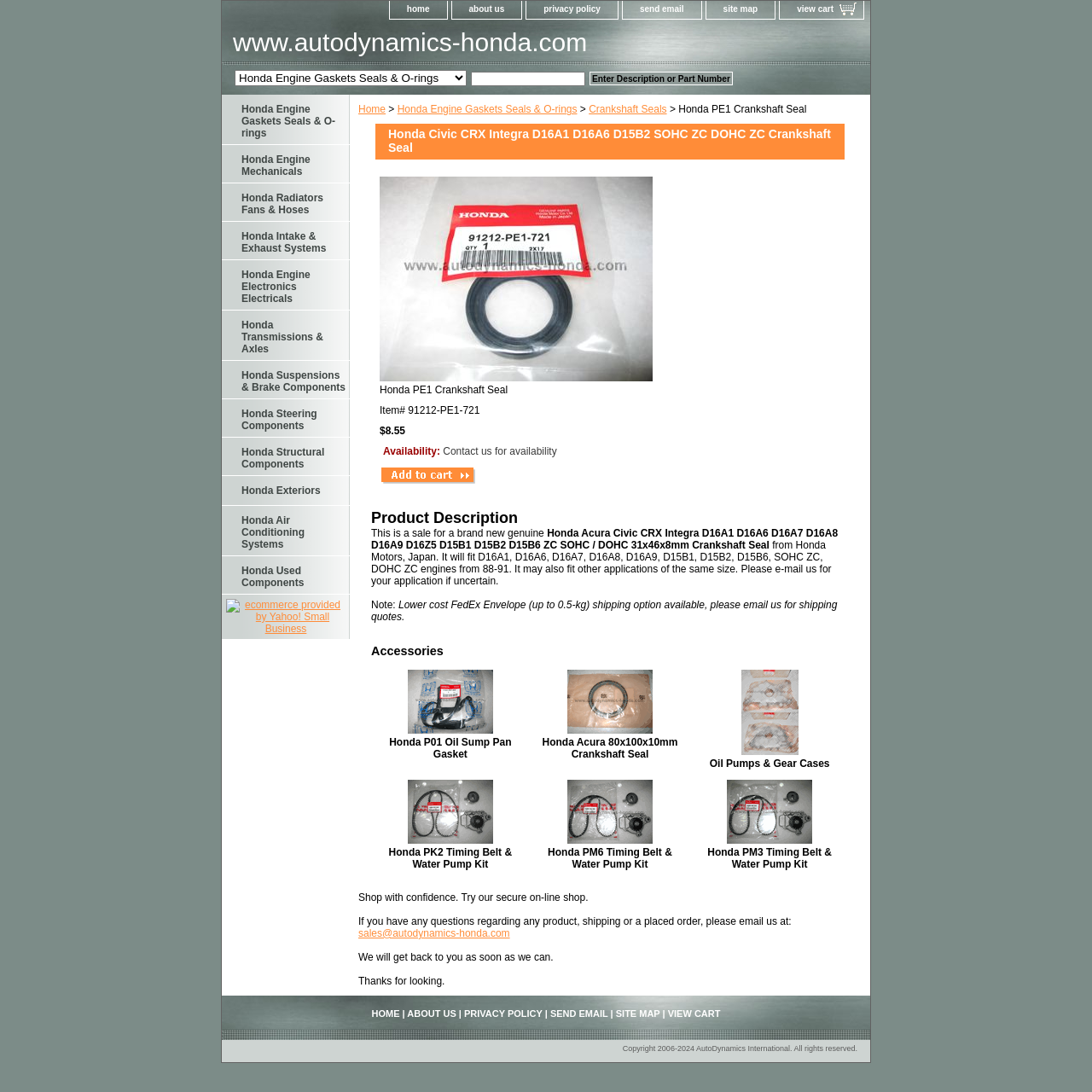What is the product name?
Could you please answer the question thoroughly and with as much detail as possible?

The product name can be found in the heading element with the text 'Honda Civic CRX Integra D16A1 D16A6 D15B2 SOHC ZC DOHC ZC Crankshaft Seal' and also in the image element with the text 'Honda PE1 Crankshaft Seal'.